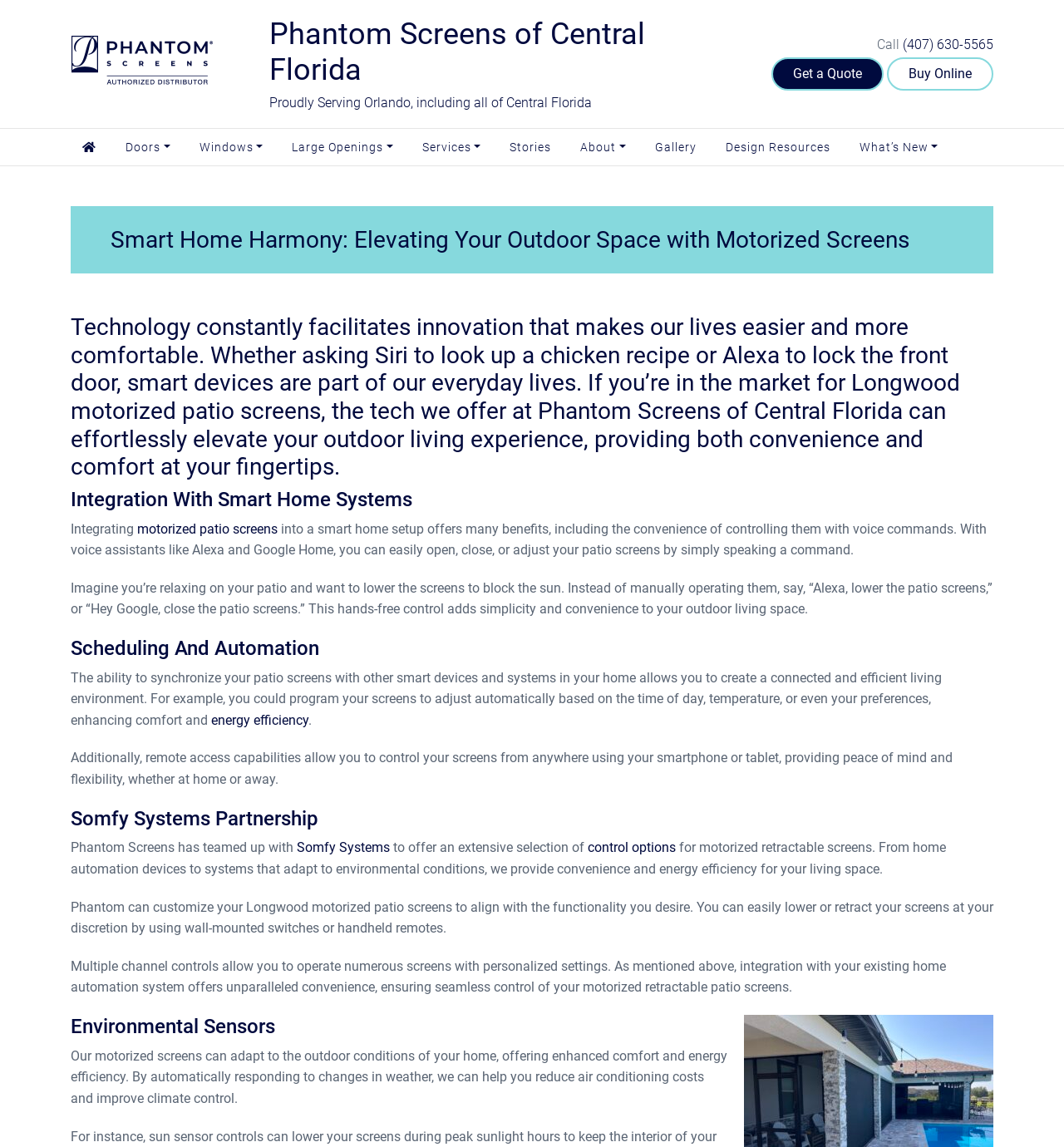What is the benefit of integrating motorized patio screens with smart home systems?
Look at the screenshot and respond with a single word or phrase.

convenience and energy efficiency